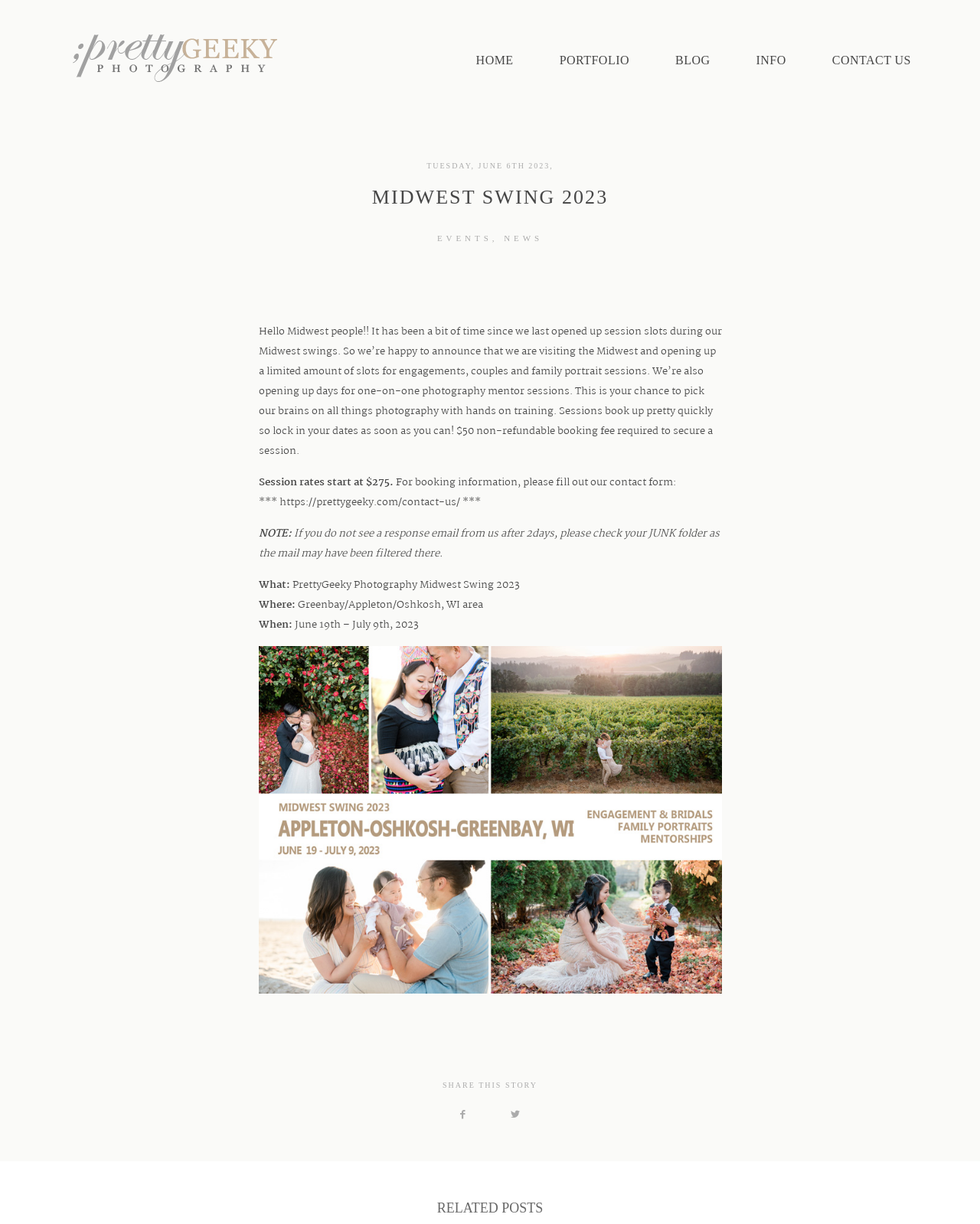What is the starting rate for sessions?
From the details in the image, provide a complete and detailed answer to the question.

The starting rate for sessions can be found in the article section of the webpage, where it is written as 'Session rates start at $275.' This information is provided to inform potential clients about the cost of photography sessions.